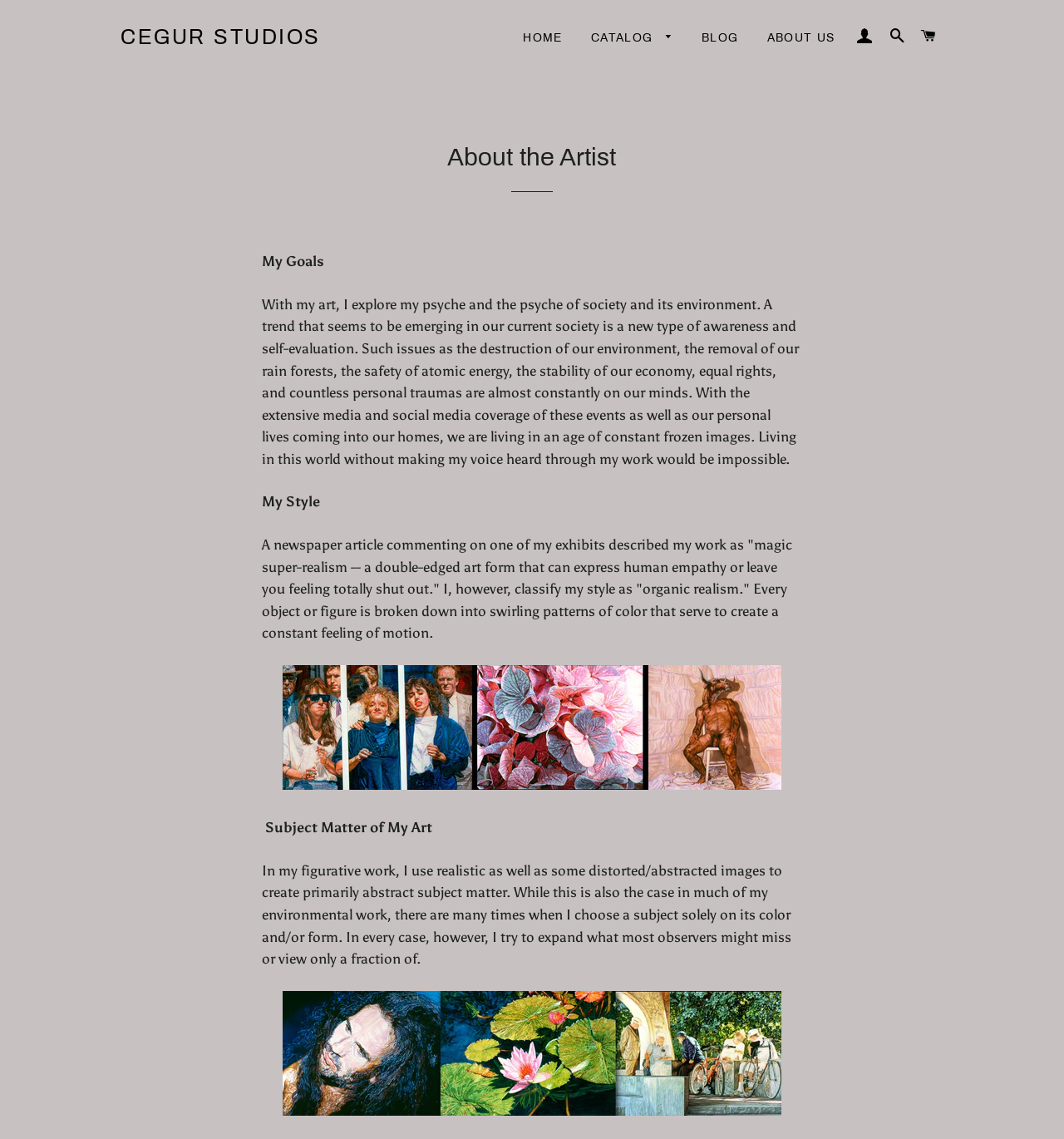Examine the screenshot and answer the question in as much detail as possible: What is the theme of the artist's environmental work?

The webpage mentions that the artist explores issues such as the destruction of our environment, the removal of our rain forests, and the safety of atomic energy in their work, indicating that the theme of their environmental work is related to these issues.